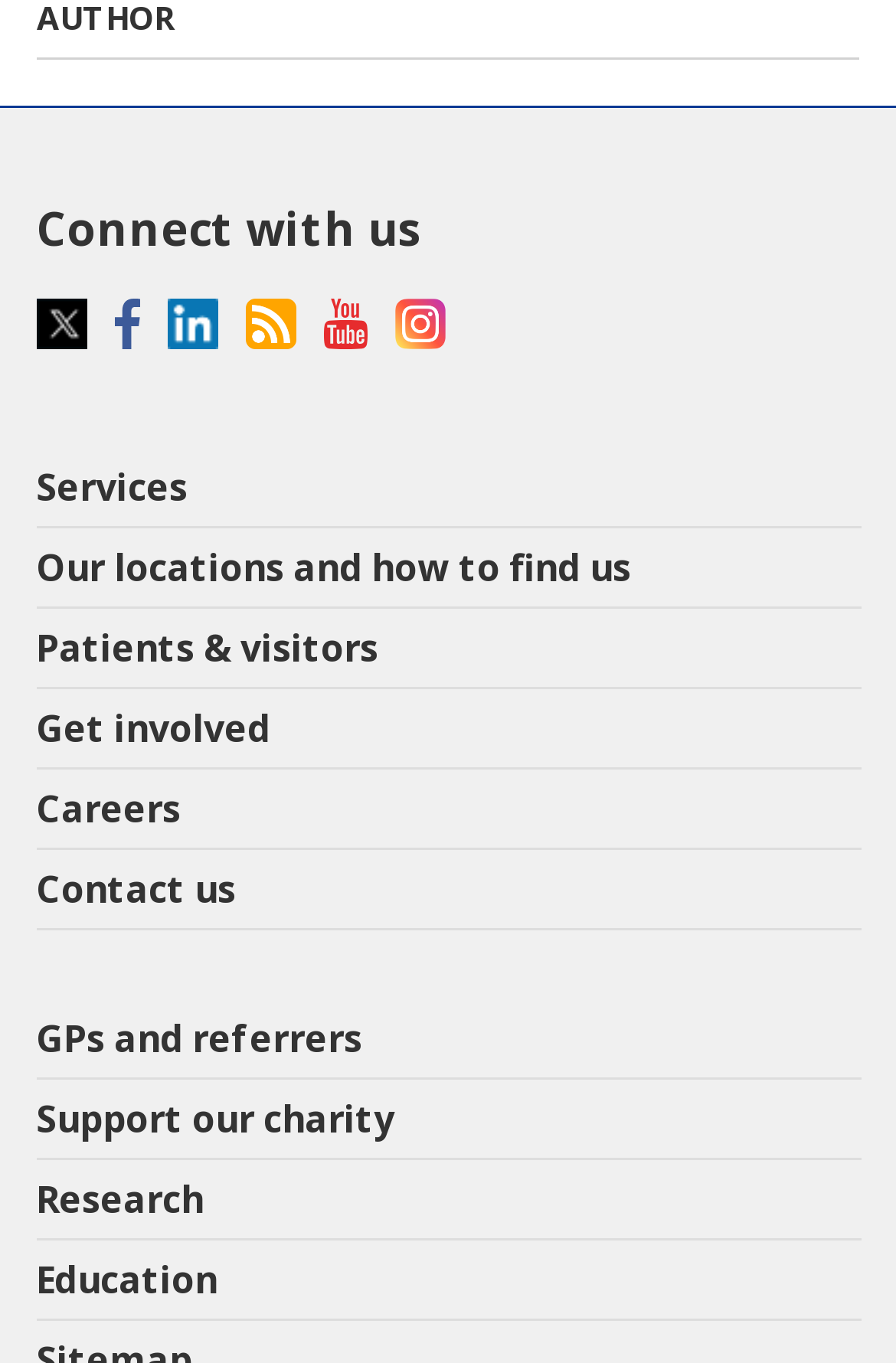Can you identify the bounding box coordinates of the clickable region needed to carry out this instruction: 'Connect with us on social media'? The coordinates should be four float numbers within the range of 0 to 1, stated as [left, top, right, bottom].

[0.041, 0.146, 0.882, 0.19]